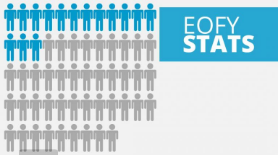What is the purpose of the image design?
Please ensure your answer to the question is detailed and covers all necessary aspects.

The image design is implemented to convey key statistics at the end of the financial year, allowing viewers to quickly grasp the comparative significance of the highlighted data, making it easier to understand and analyze the information.